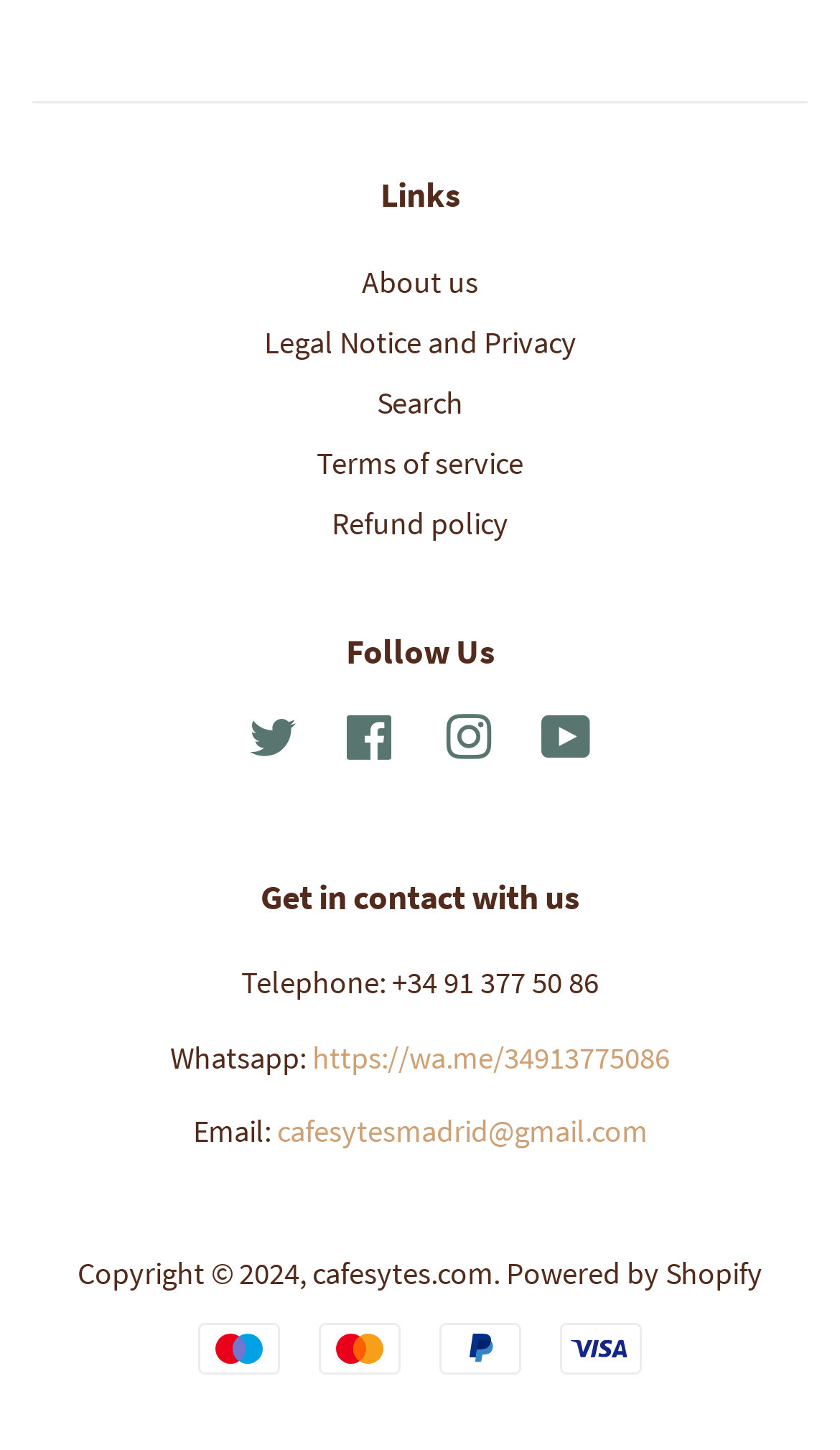What is the email address provided?
Please look at the screenshot and answer using one word or phrase.

cafesytesmadrid@gmail.com